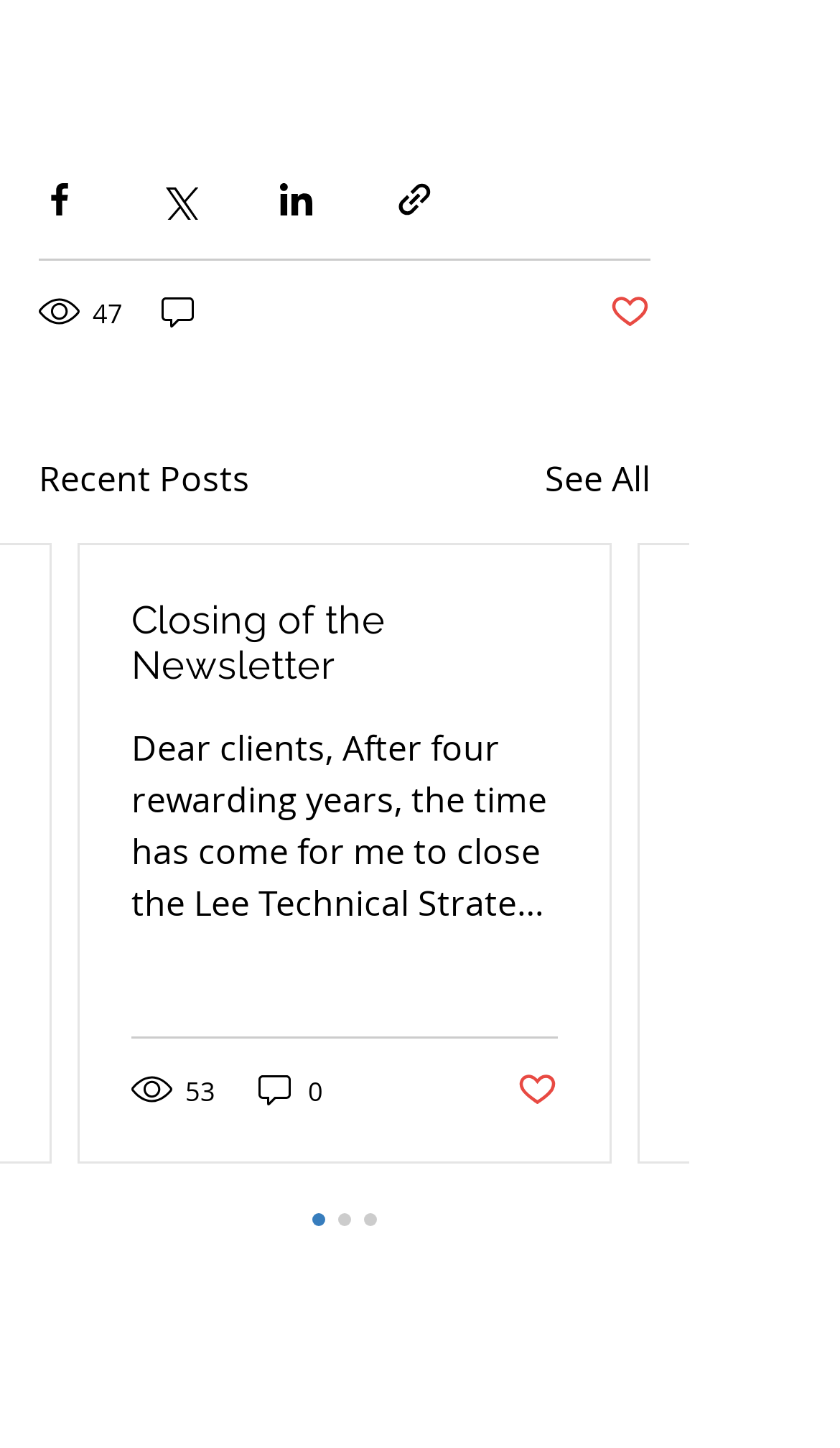Highlight the bounding box of the UI element that corresponds to this description: "Post not marked as liked".

[0.726, 0.2, 0.774, 0.23]